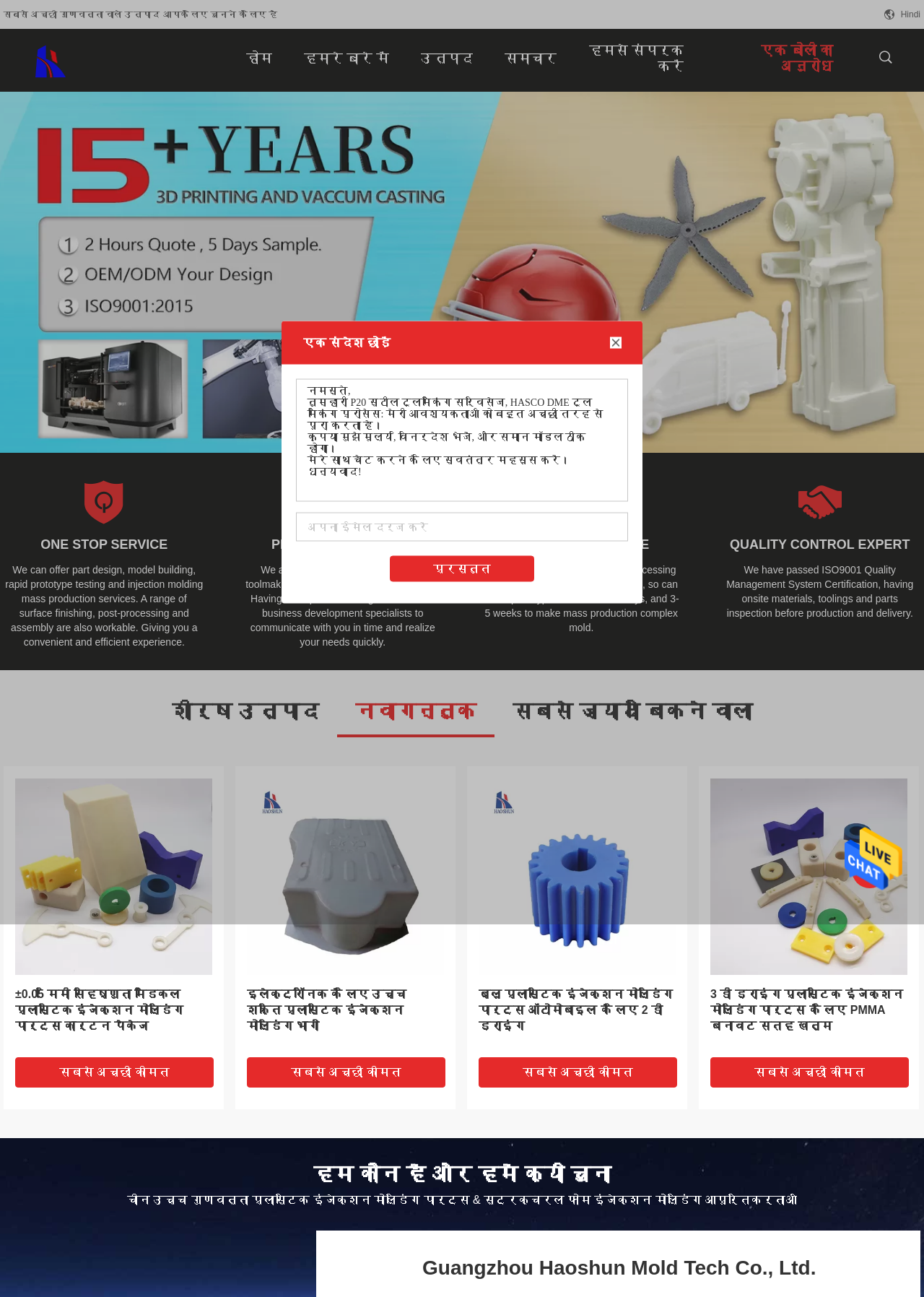Identify the bounding box coordinates of the section that should be clicked to achieve the task described: "select the 'होम' option".

[0.257, 0.022, 0.304, 0.067]